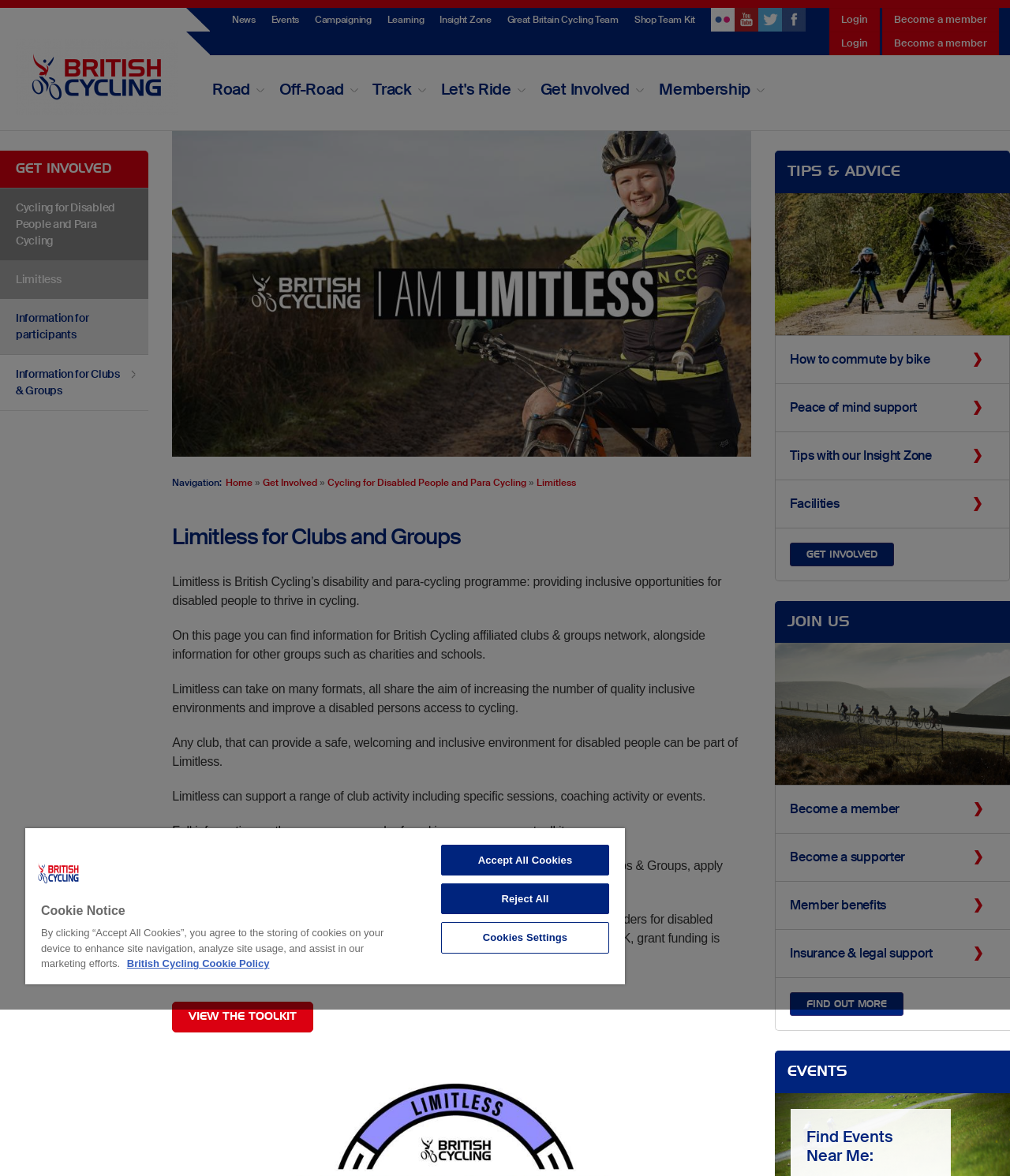Determine the bounding box coordinates of the UI element described below. Use the format (top-left x, top-left y, bottom-right x, bottom-right y) with floating point numbers between 0 and 1: Meet Laureen McVicker, PT, CLT

None